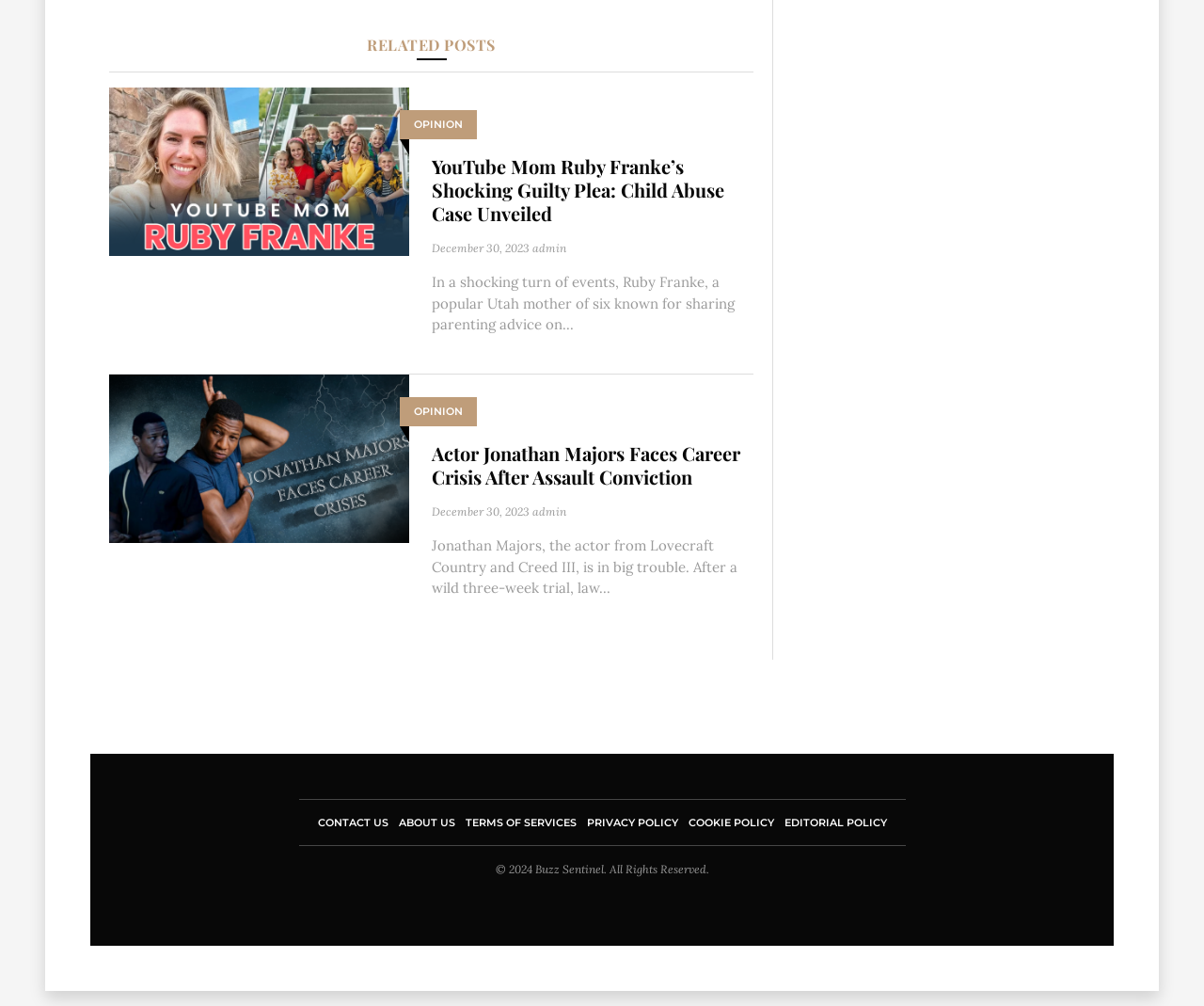Please specify the bounding box coordinates of the clickable region to carry out the following instruction: "contact us". The coordinates should be four float numbers between 0 and 1, in the format [left, top, right, bottom].

[0.264, 0.811, 0.322, 0.824]